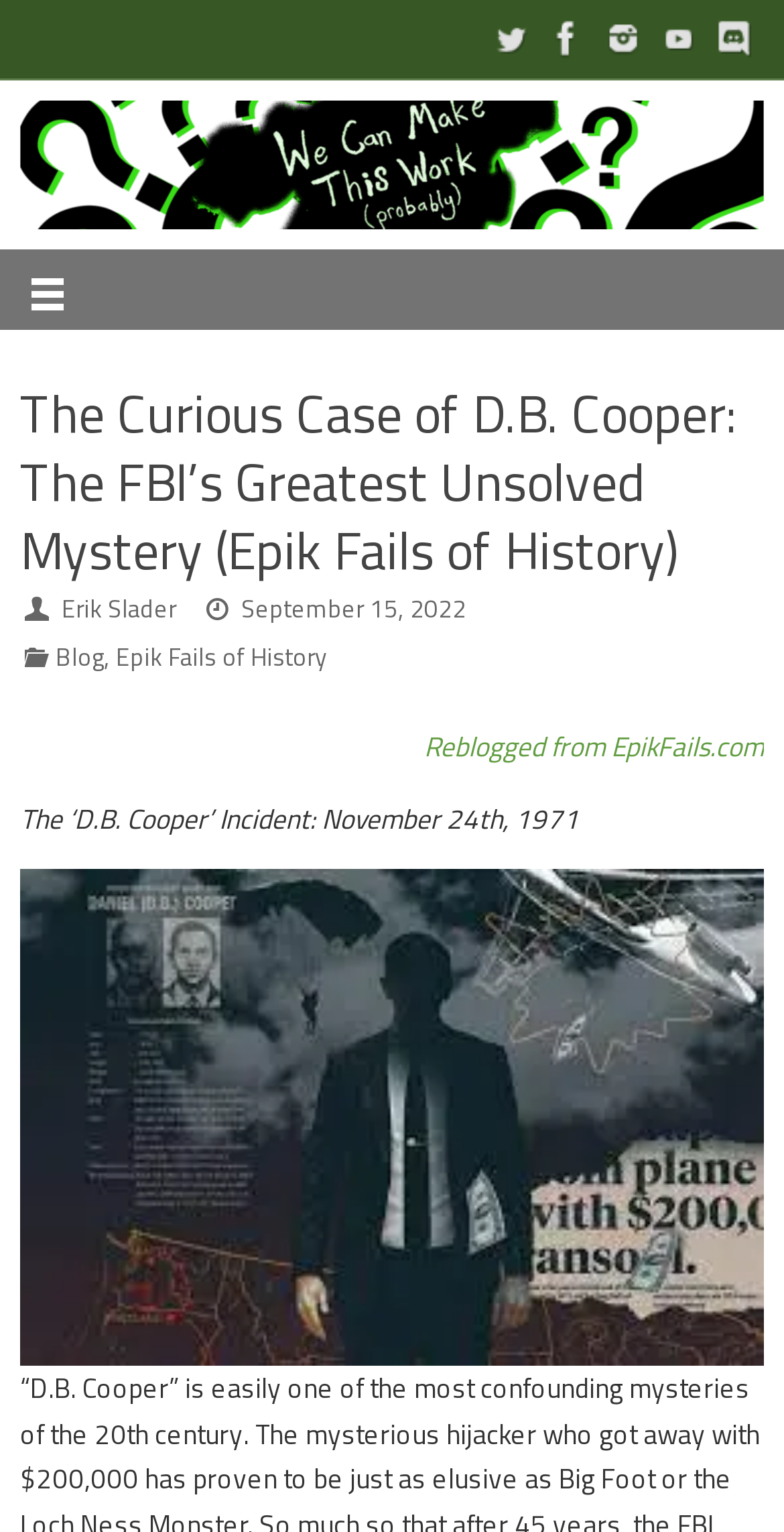What is the name of the author of this article?
Examine the image and provide an in-depth answer to the question.

I found the author's name by looking at the section that says 'Author' and then finding the link that says 'Erik Slader'.